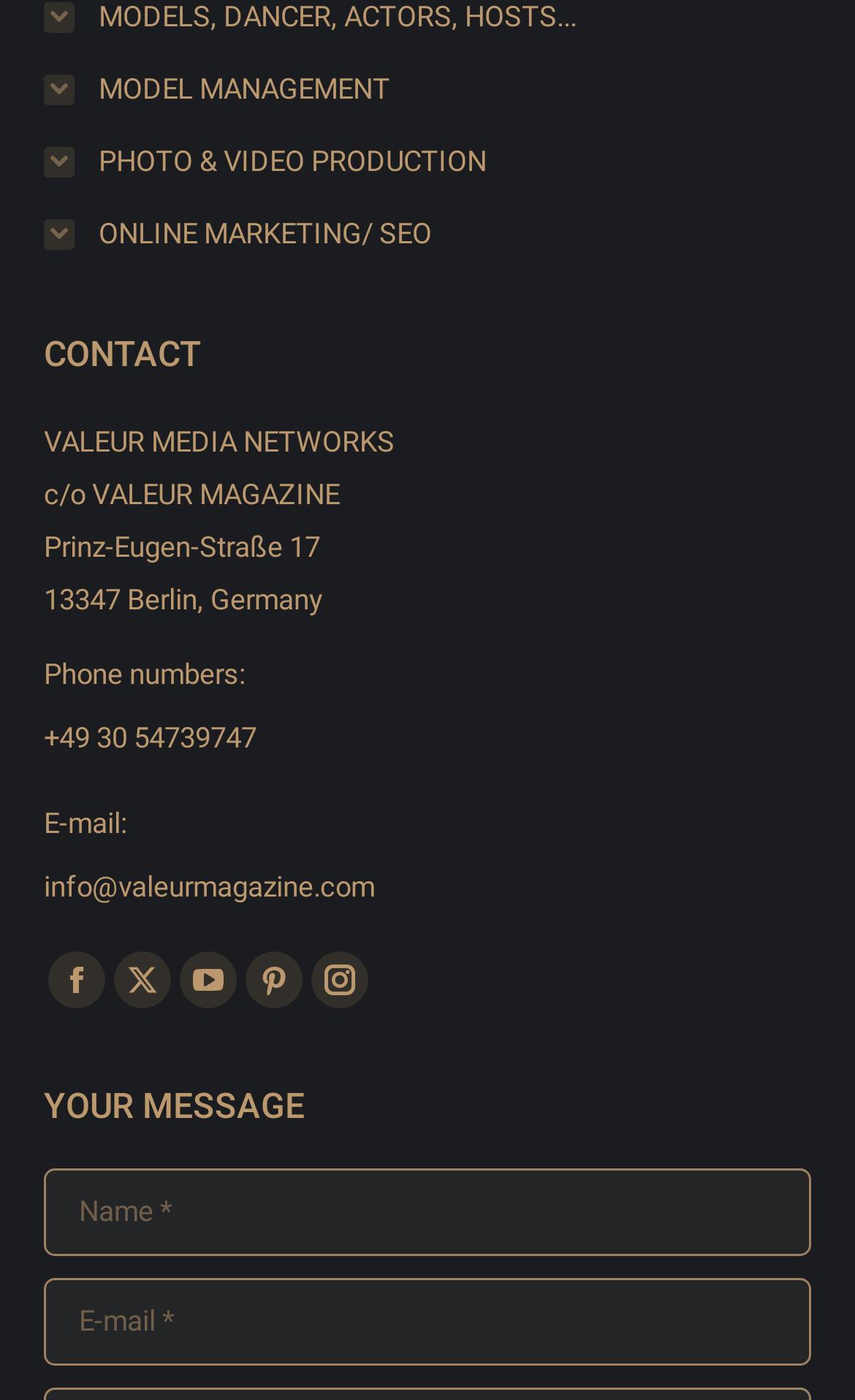Please determine the bounding box coordinates, formatted as (top-left x, top-left y, bottom-right x, bottom-right y), with all values as floating point numbers between 0 and 1. Identify the bounding box of the region described as: PHOTO & VIDEO PRODUCTION

[0.051, 0.097, 0.569, 0.135]